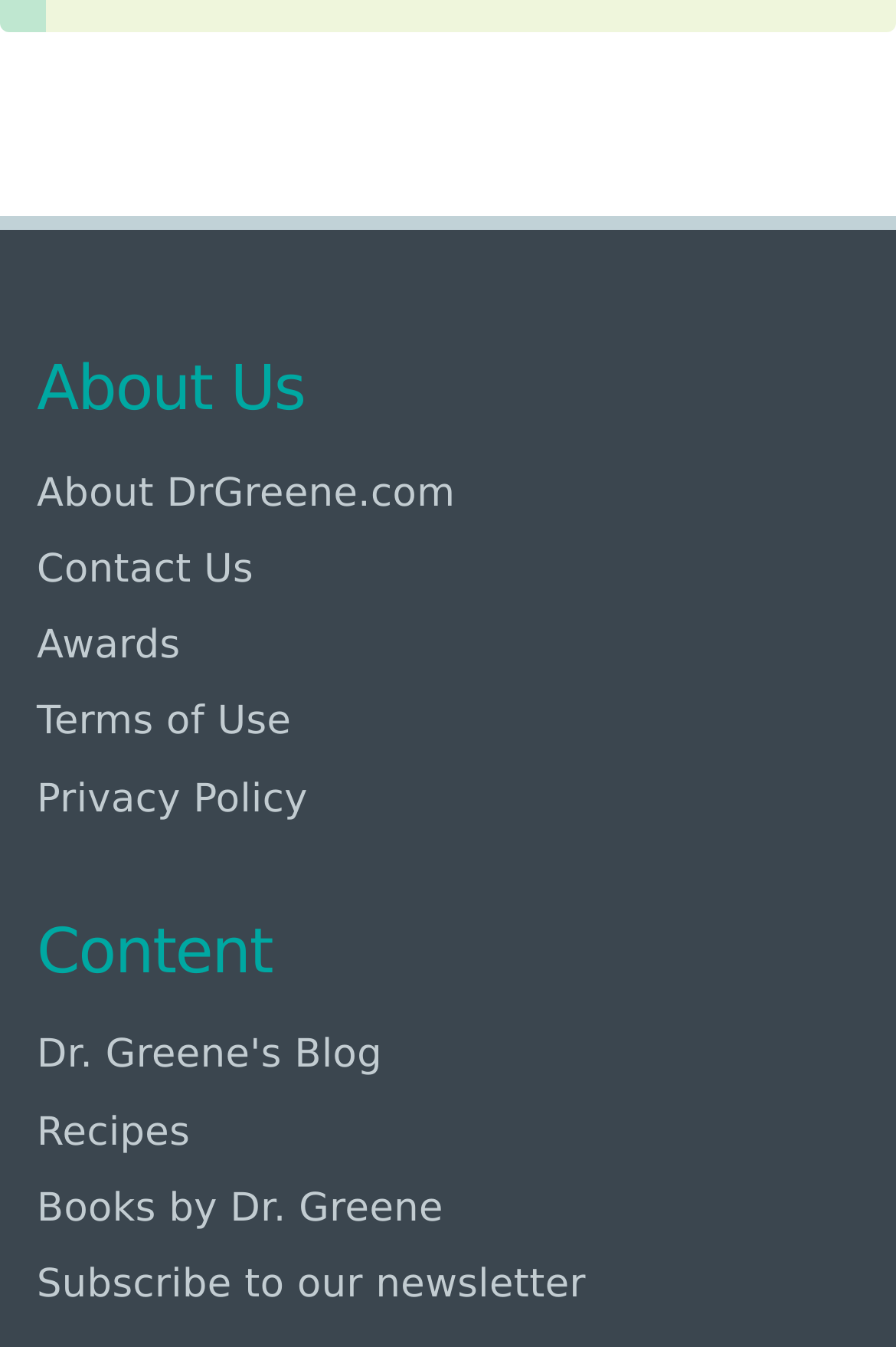Give a short answer using one word or phrase for the question:
What are the terms and conditions of using the website?

Terms of Use, Privacy Policy